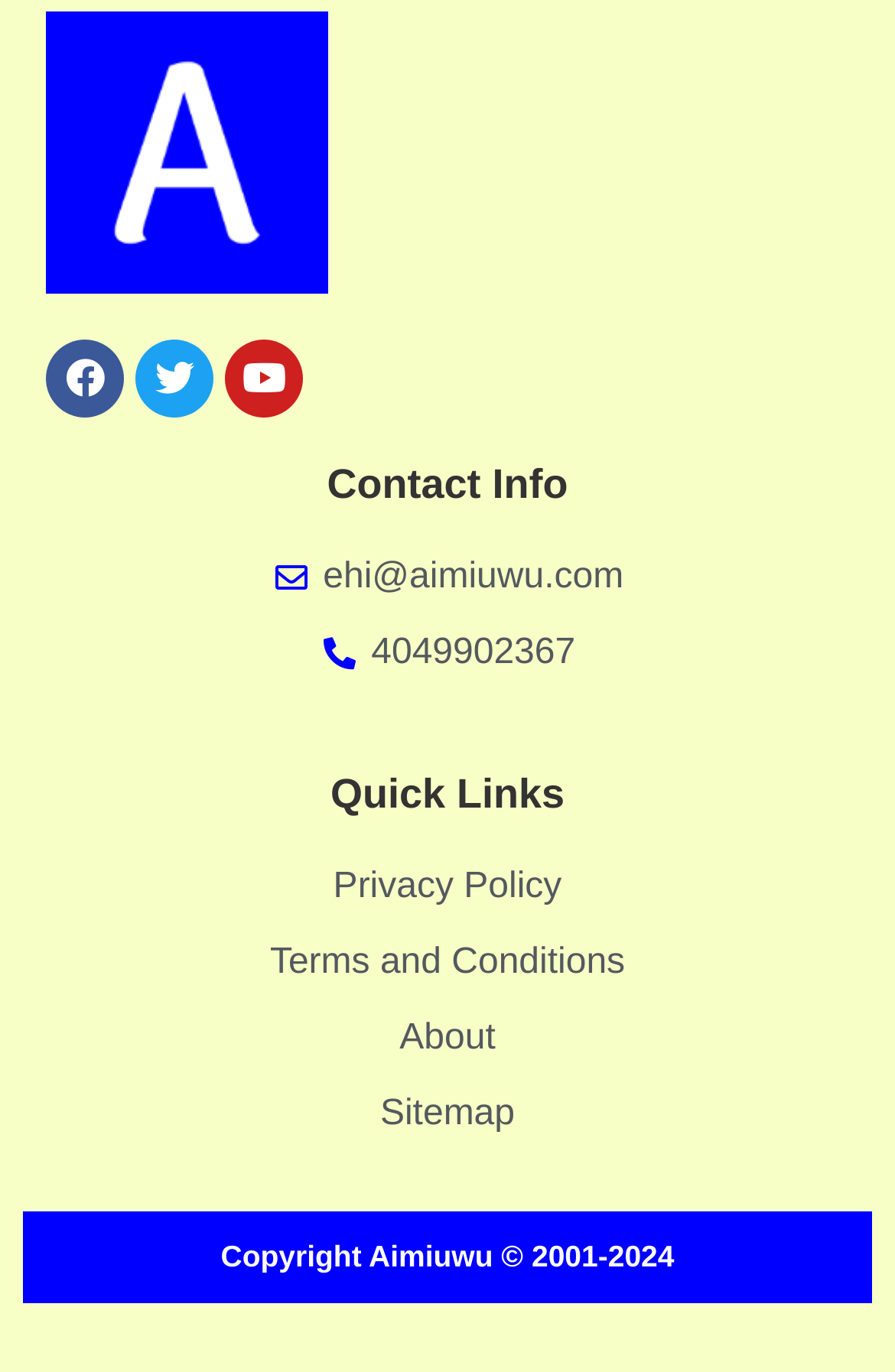Using the details in the image, give a detailed response to the question below:
What is the year range of the copyright?

The copyright information is located at the bottom of the webpage. It is a static text element with the text '© 2001-2024', which indicates the year range of the copyright.